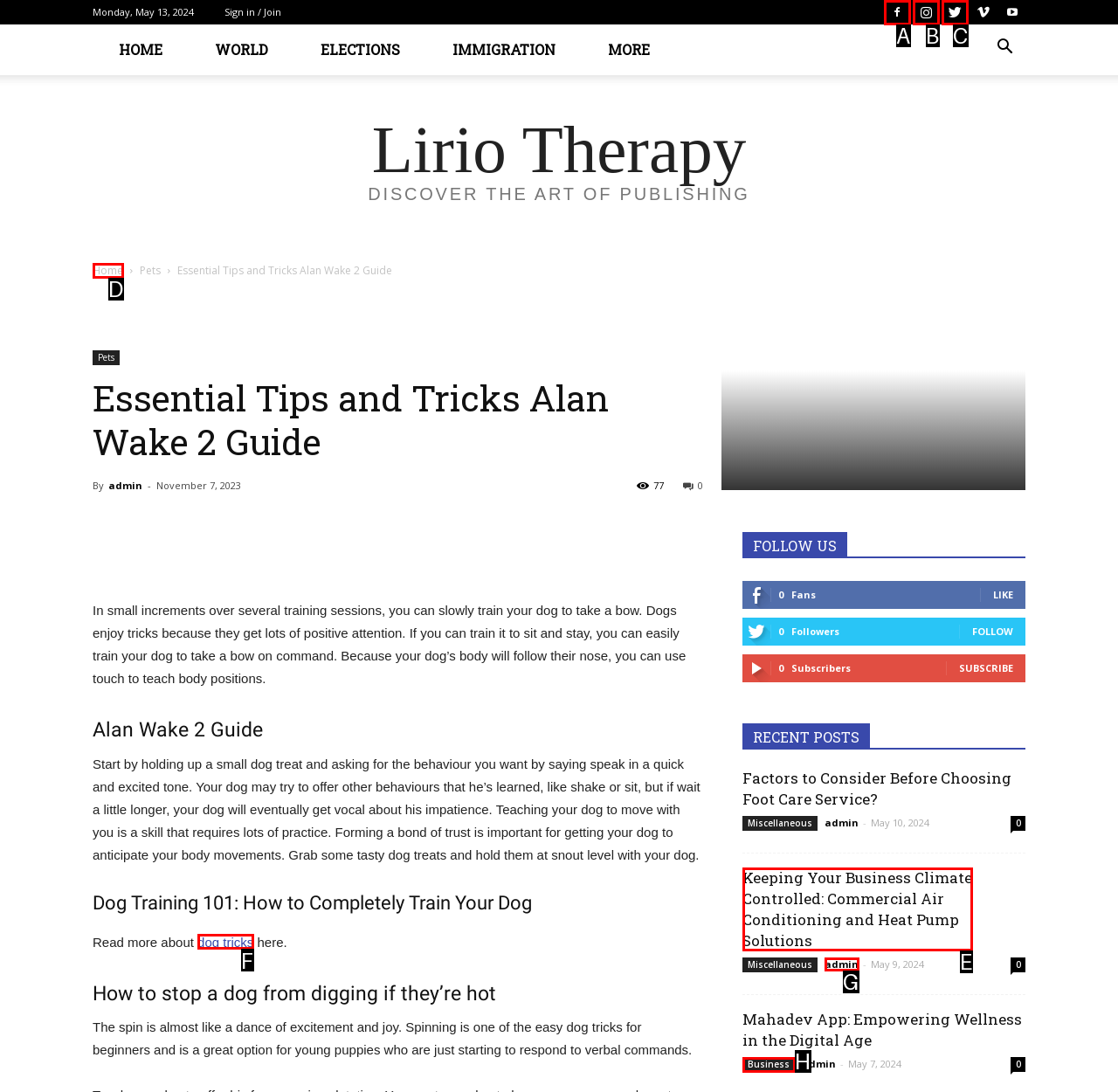Which option aligns with the description: title="Instagram"? Respond by selecting the correct letter.

B